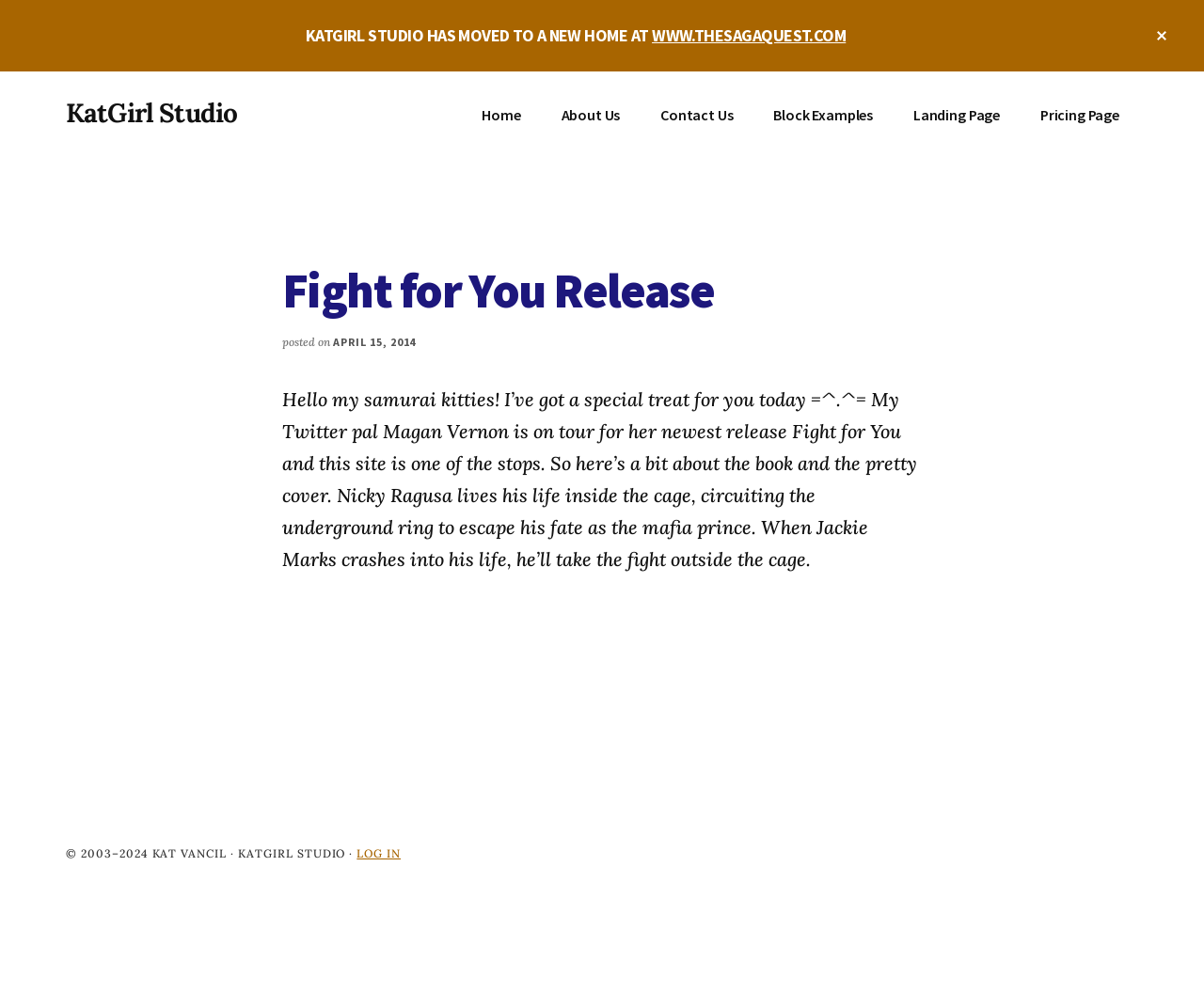Please determine and provide the text content of the webpage's heading.

Fight for You Release